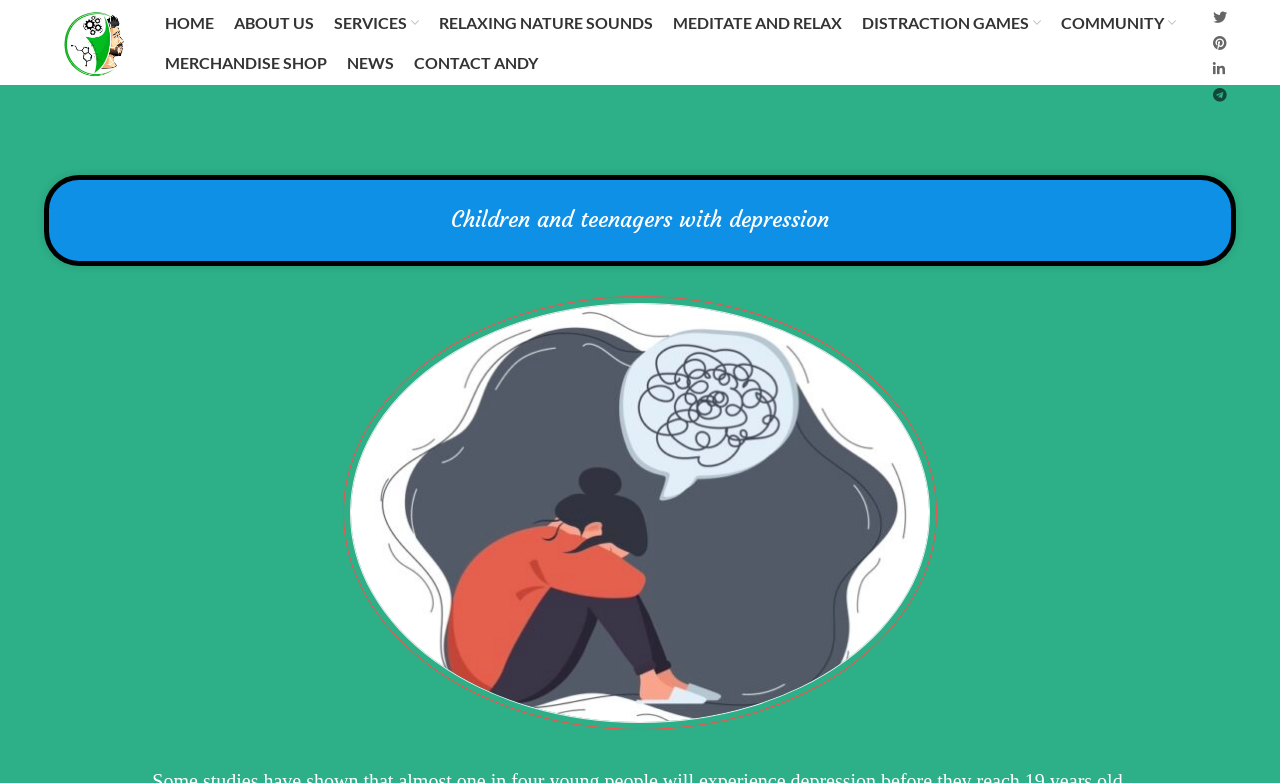Given the element description, predict the bounding box coordinates in the format (top-left x, top-left y, bottom-right x, bottom-right y). Make sure all values are between 0 and 1. Here is the element description: parent_node: Facebook

None